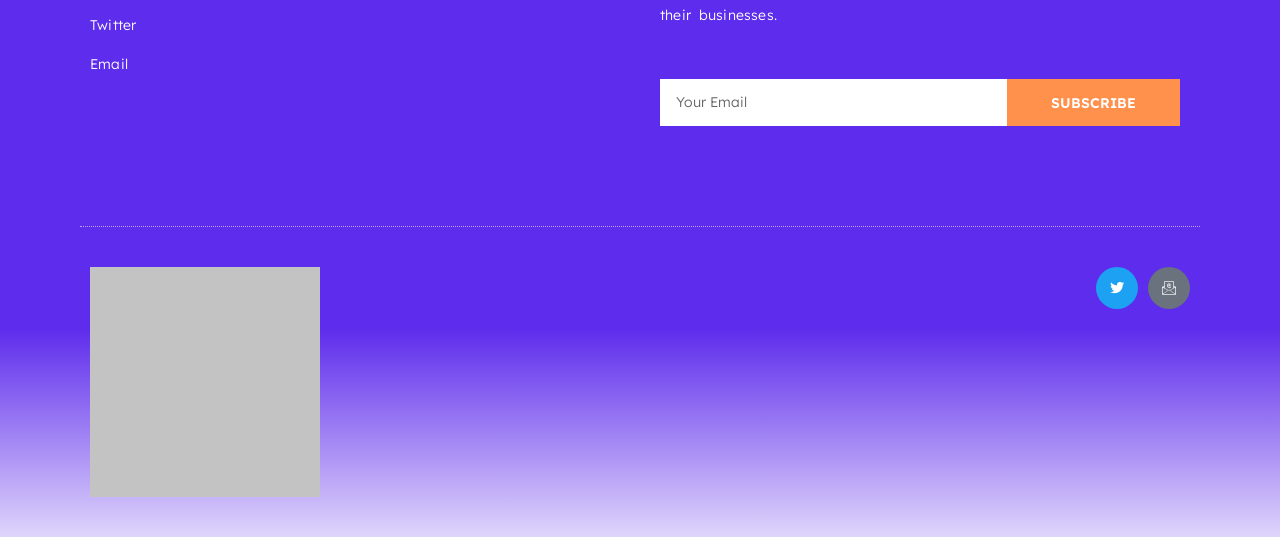Give the bounding box coordinates for this UI element: "Subscribe". The coordinates should be four float numbers between 0 and 1, arranged as [left, top, right, bottom].

[0.786, 0.791, 0.922, 0.878]